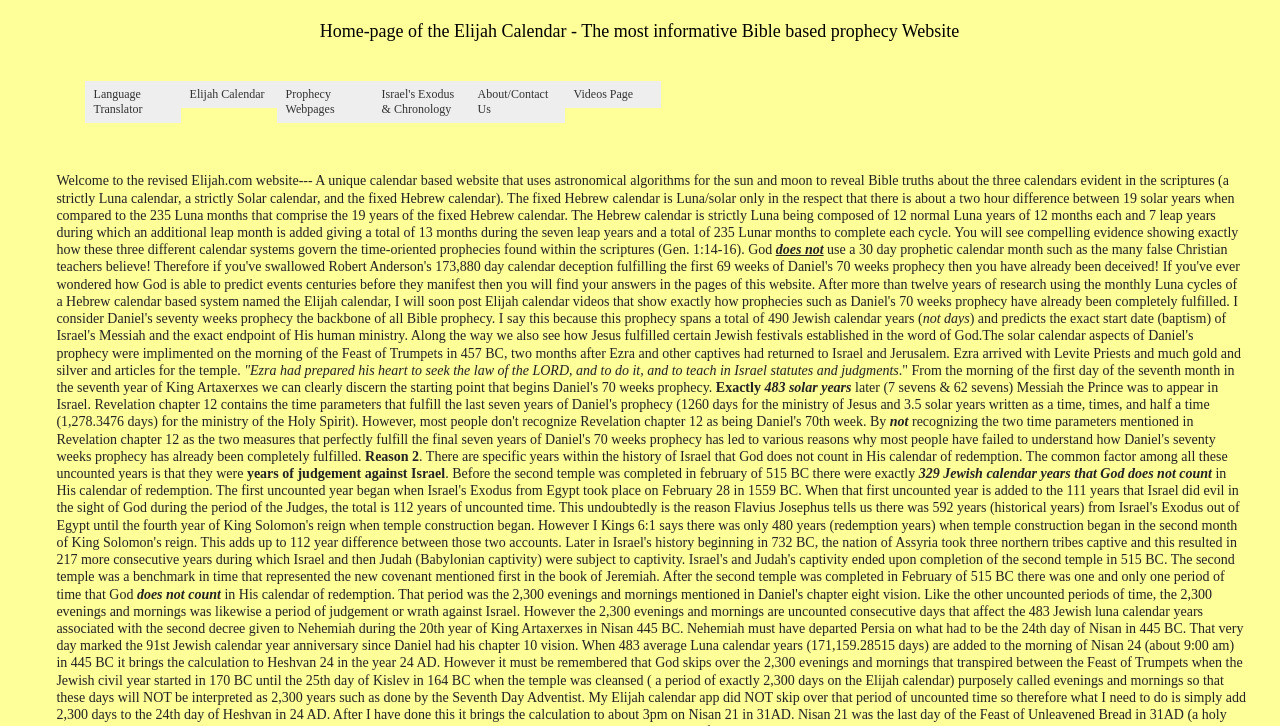Give a one-word or short phrase answer to this question: 
What is the purpose of the website?

To teach Bible truths